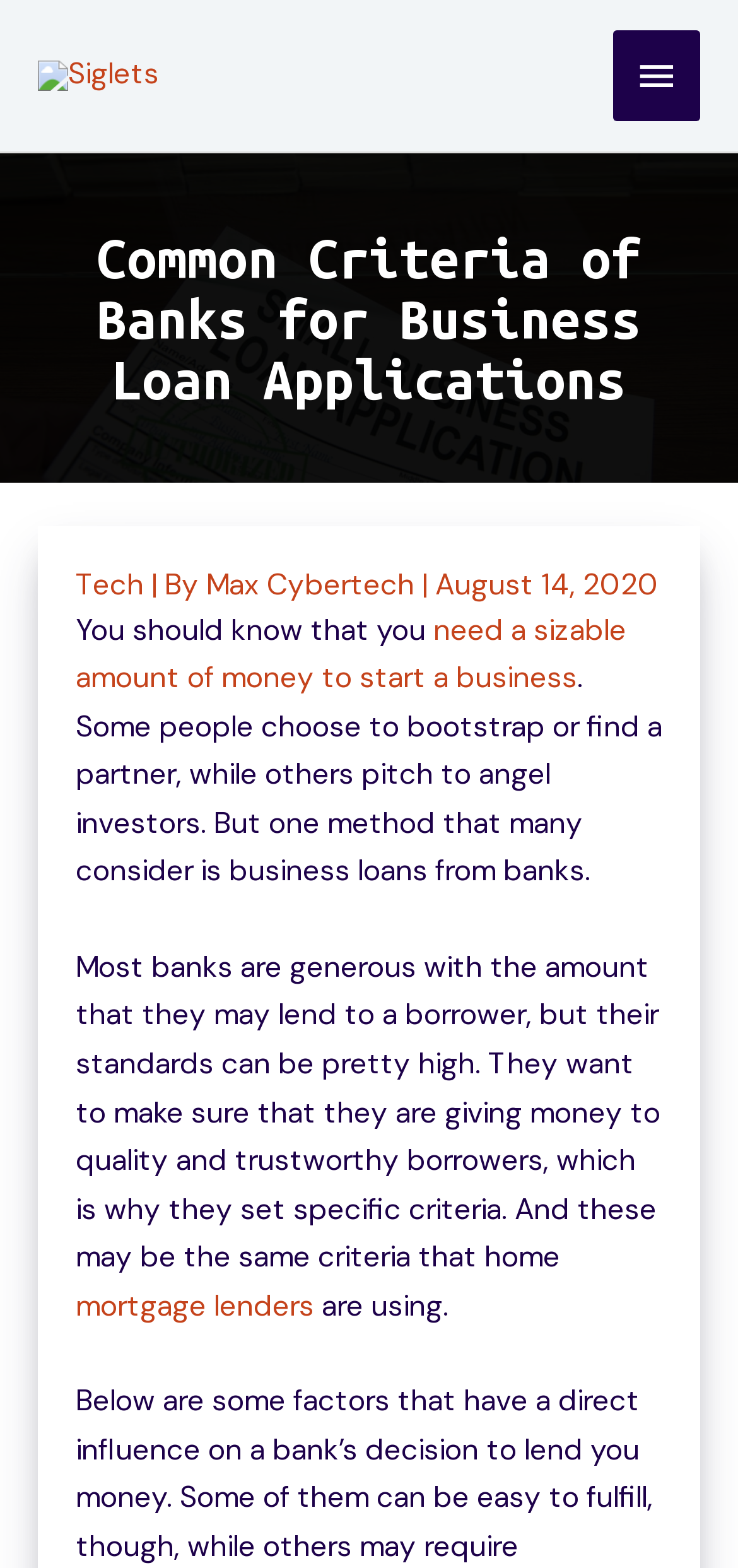Given the element description mortgage lenders, predict the bounding box coordinates for the UI element in the webpage screenshot. The format should be (top-left x, top-left y, bottom-right x, bottom-right y), and the values should be between 0 and 1.

[0.103, 0.821, 0.426, 0.845]